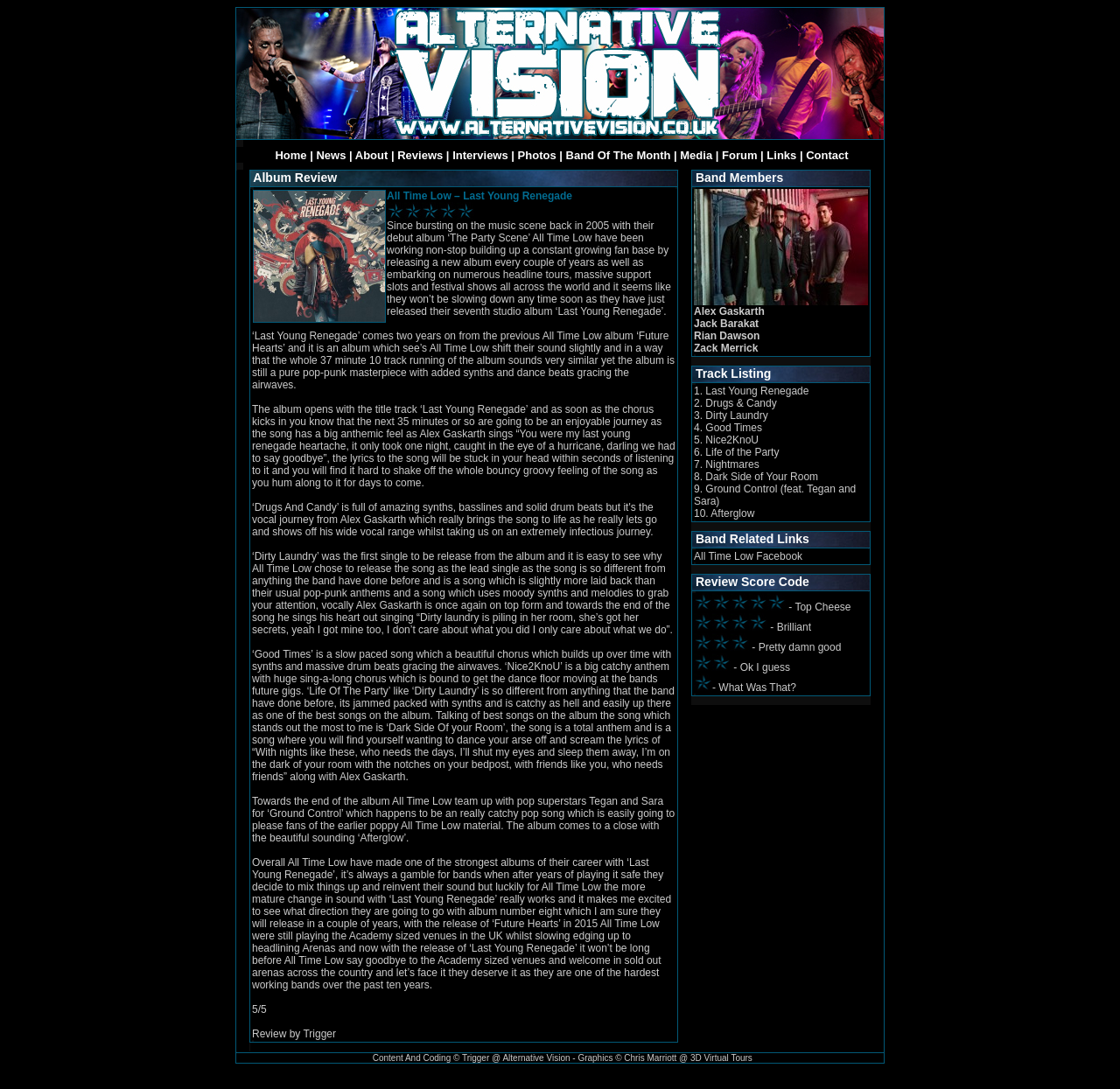Extract the bounding box of the UI element described as: "Chris Marriott".

[0.557, 0.967, 0.604, 0.976]